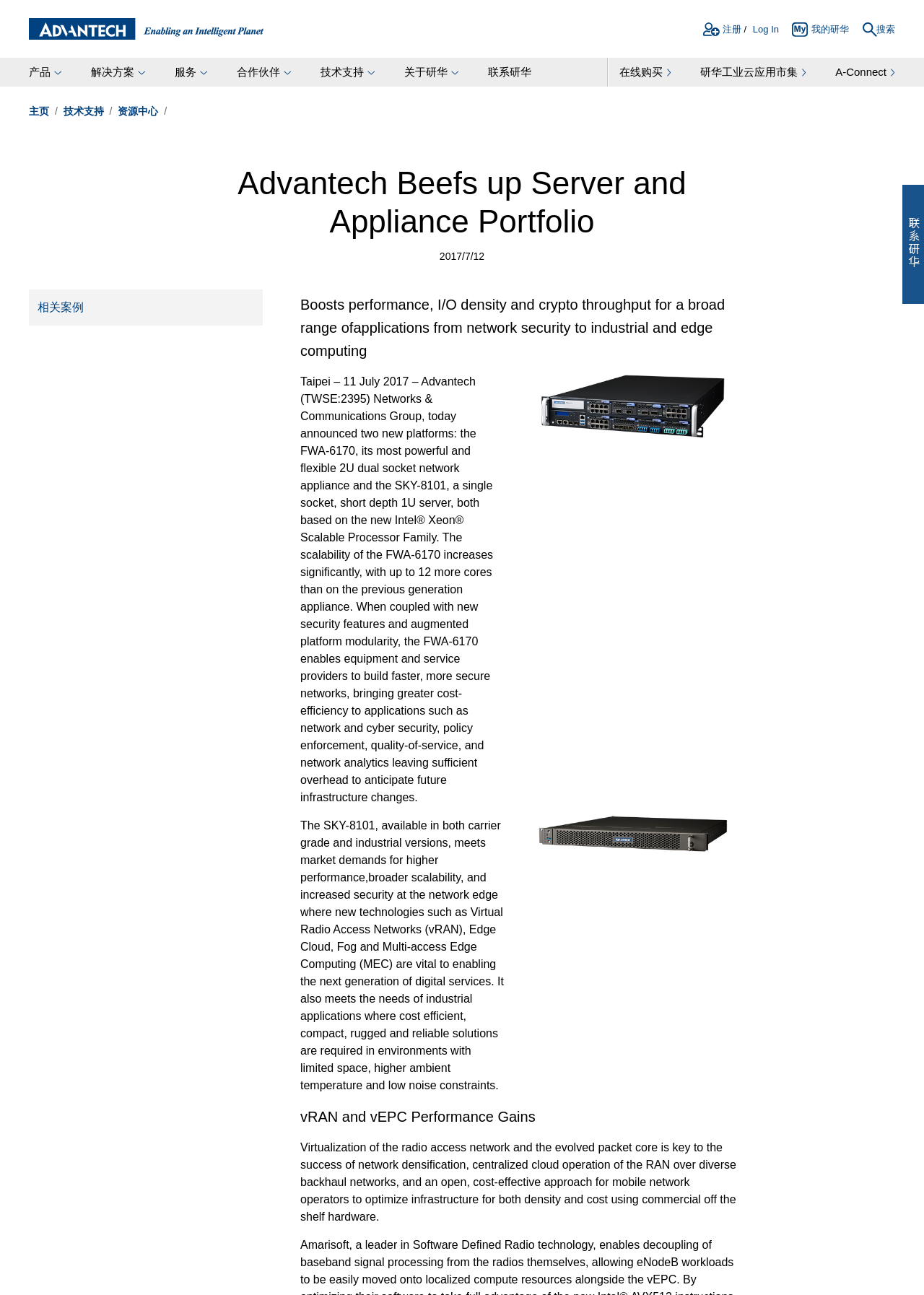Find the bounding box coordinates of the clickable element required to execute the following instruction: "Contact Advantech". Provide the coordinates as four float numbers between 0 and 1, i.e., [left, top, right, bottom].

[0.977, 0.143, 1.0, 0.235]